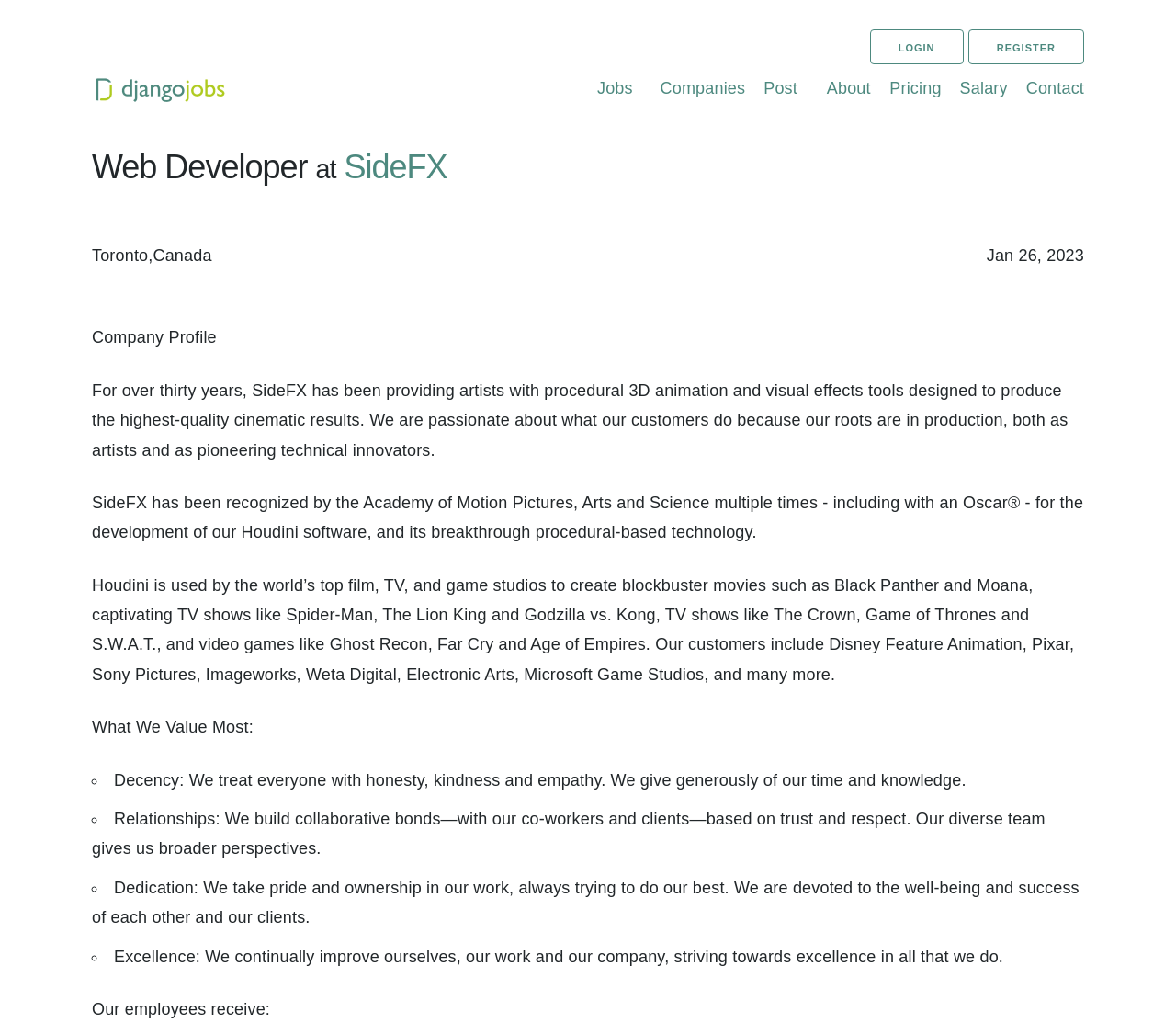Extract the bounding box of the UI element described as: "Salary".

[0.816, 0.077, 0.857, 0.095]